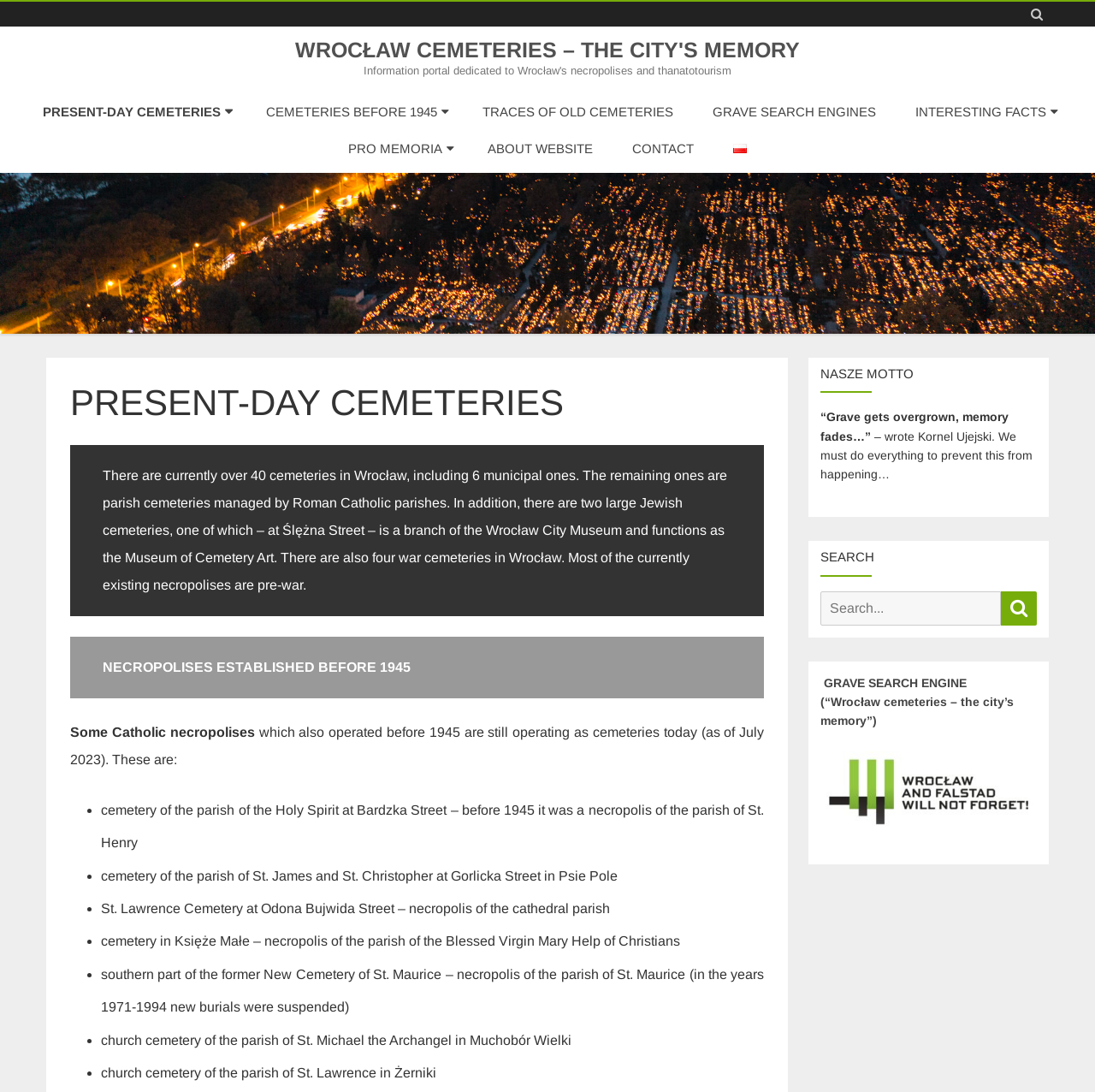Create a detailed description of the webpage's content and layout.

This webpage is about Wrocław cemeteries, with a focus on their history and current state. At the top, there is a navigation menu with links to different sections, including "PRESENT-DAY CEMETERIES", "CEMETERIES BEFORE 1945", "TRACES OF OLD CEMETERIES", and others. Below the menu, there is a large image that spans the entire width of the page, with a heading "PRESENT-DAY CEMETERIES" above it.

The main content of the page is divided into two columns. The left column contains a long text about the current state of cemeteries in Wrocław, including the number of cemeteries, their types, and their management. The text is divided into sections, with headings such as "NECROPOLISES ESTABLISHED BEFORE 1945" and "Some Catholic necropolises". There are also several bullet points listing specific cemeteries that were established before 1945 and are still in operation today.

The right column contains a complementary section with a heading "NASZE MOTTO" (Our Motto). This section includes a quote about the importance of remembering the past, followed by a search function that allows users to search for graves. There are also links to a grave search engine and other related resources.

At the bottom of the page, there are additional links to other sections of the website, including "PRO MEMORIA", "ABOUT WEBSITE", and "CONTACT". There is also a language switcher that allows users to switch to Polish.